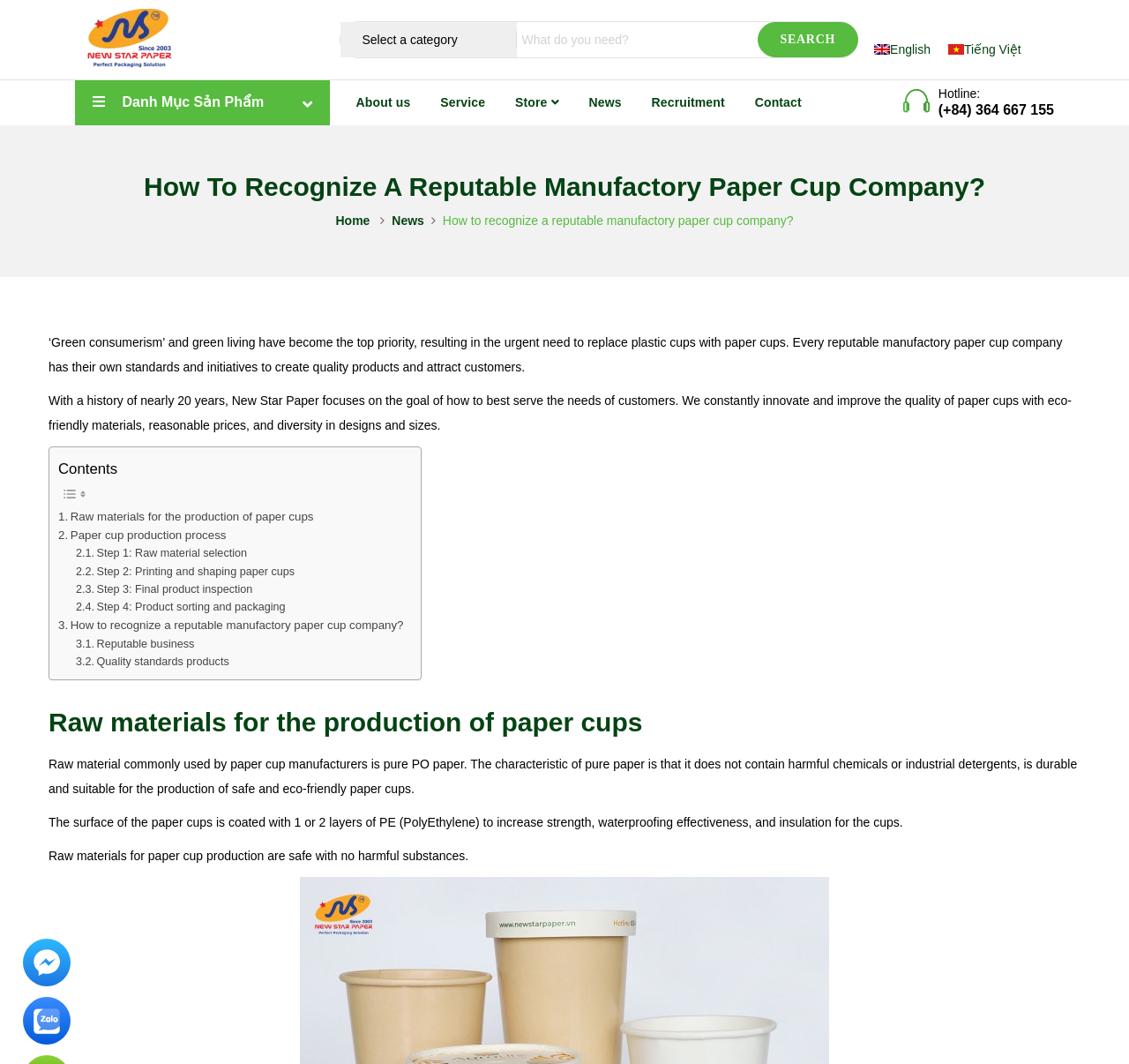Answer the question below in one word or phrase:
What is the purpose of the PE coating on paper cups?

Increase strength and waterproofing